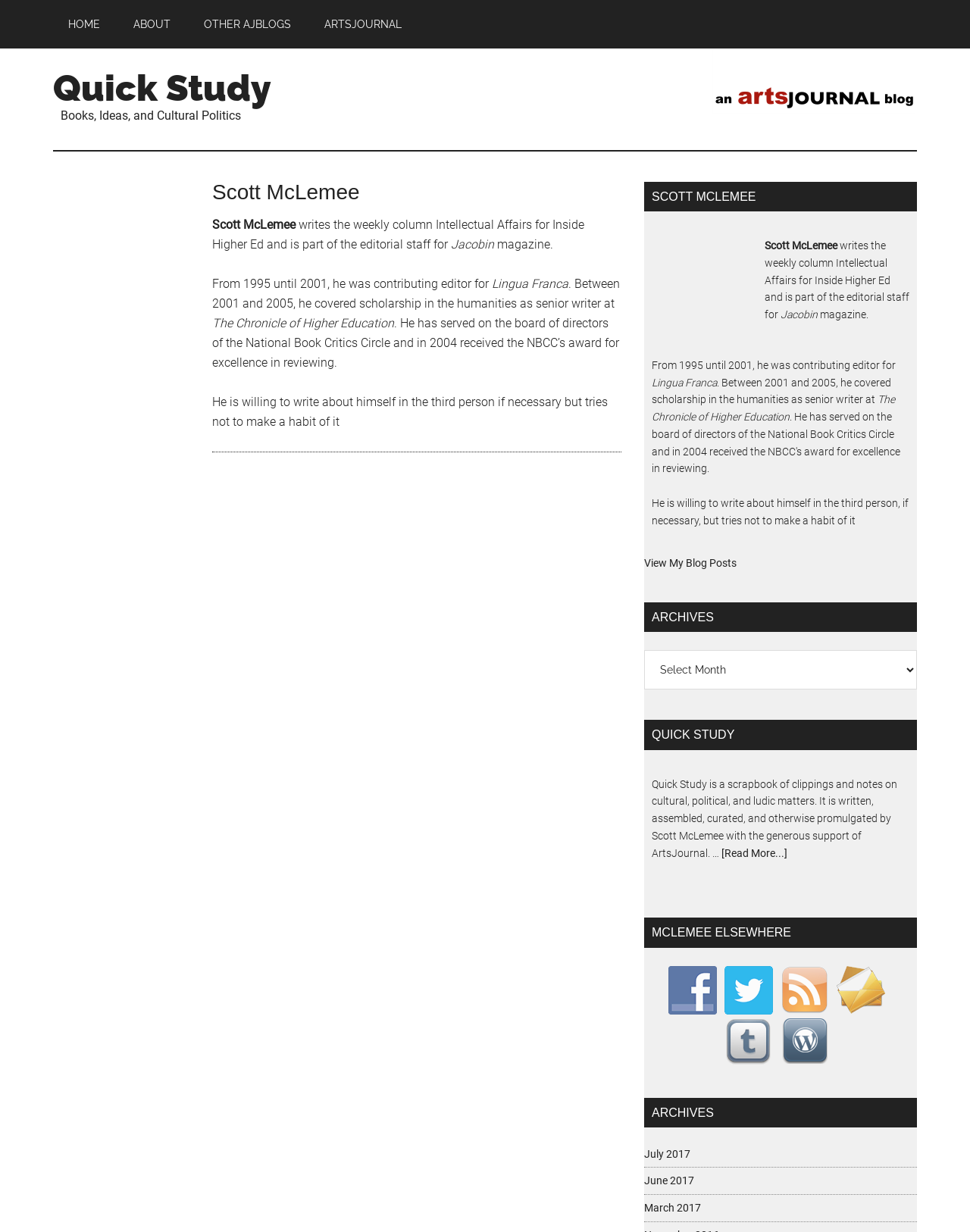What is the name of the scrapbook of clippings and notes on cultural, political, and ludic matters?
Provide a concise answer using a single word or phrase based on the image.

Quick Study